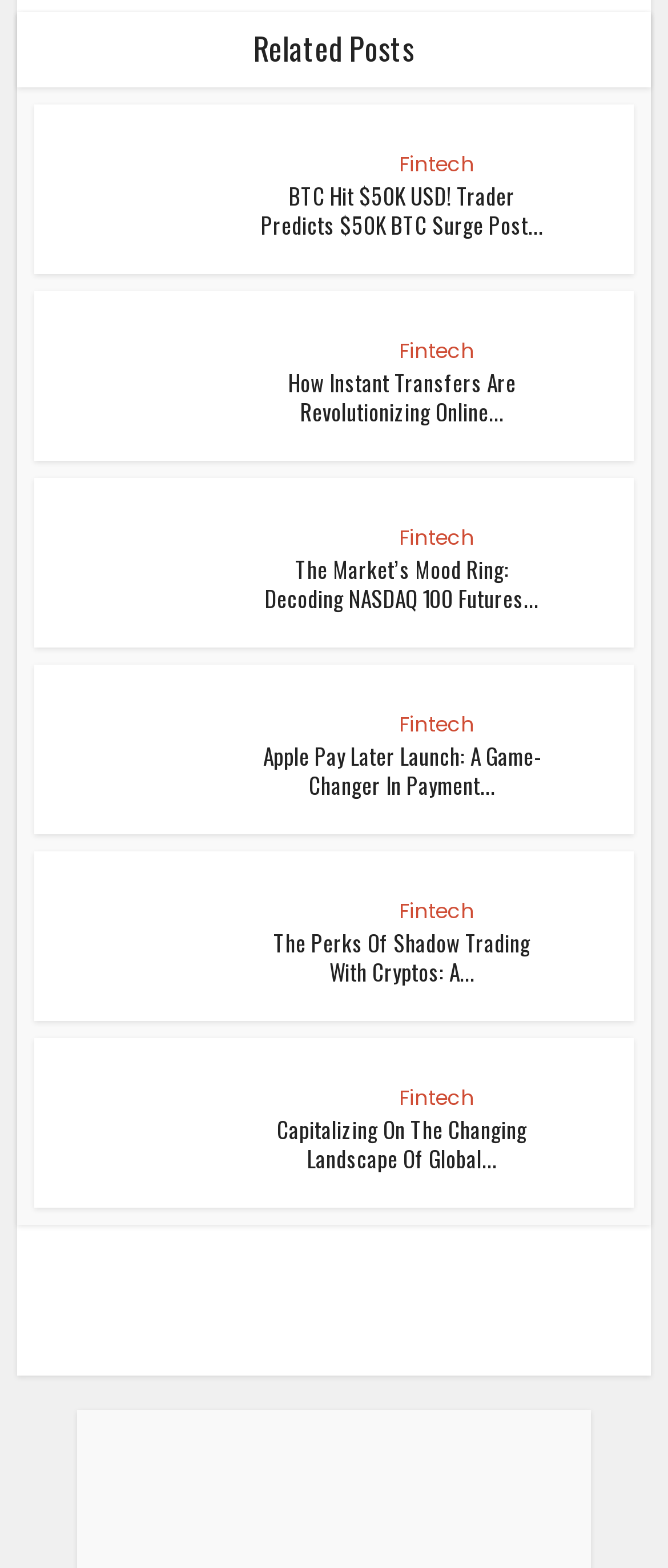Find and provide the bounding box coordinates for the UI element described here: "Fintech". The coordinates should be given as four float numbers between 0 and 1: [left, top, right, bottom].

[0.597, 0.69, 0.71, 0.709]